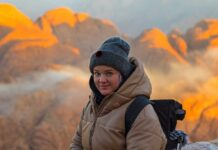Explain the details of the image you are viewing.

The image depicts a woman standing against a stunning mountainous backdrop illuminated by the warm glow of the sunrise or sunset. She is wearing a cozy, oversized brown jacket and a knitted gray beanie, suggesting that she's prepared for the chilly temperatures often found in such elevated terrains. Her expression conveys a sense of adventure and calmness as she gazes into the distance, likely enjoying the breathtaking view of the rugged landscape. The mountains in the background are richly colored in shades of orange and gold, contrasting beautifully with the cool colors of her attire and the mist that gently drapes over the terrain, enhancing the serene atmosphere of this outdoor setting. This image captures the essence of exploration and the beauty of nature.